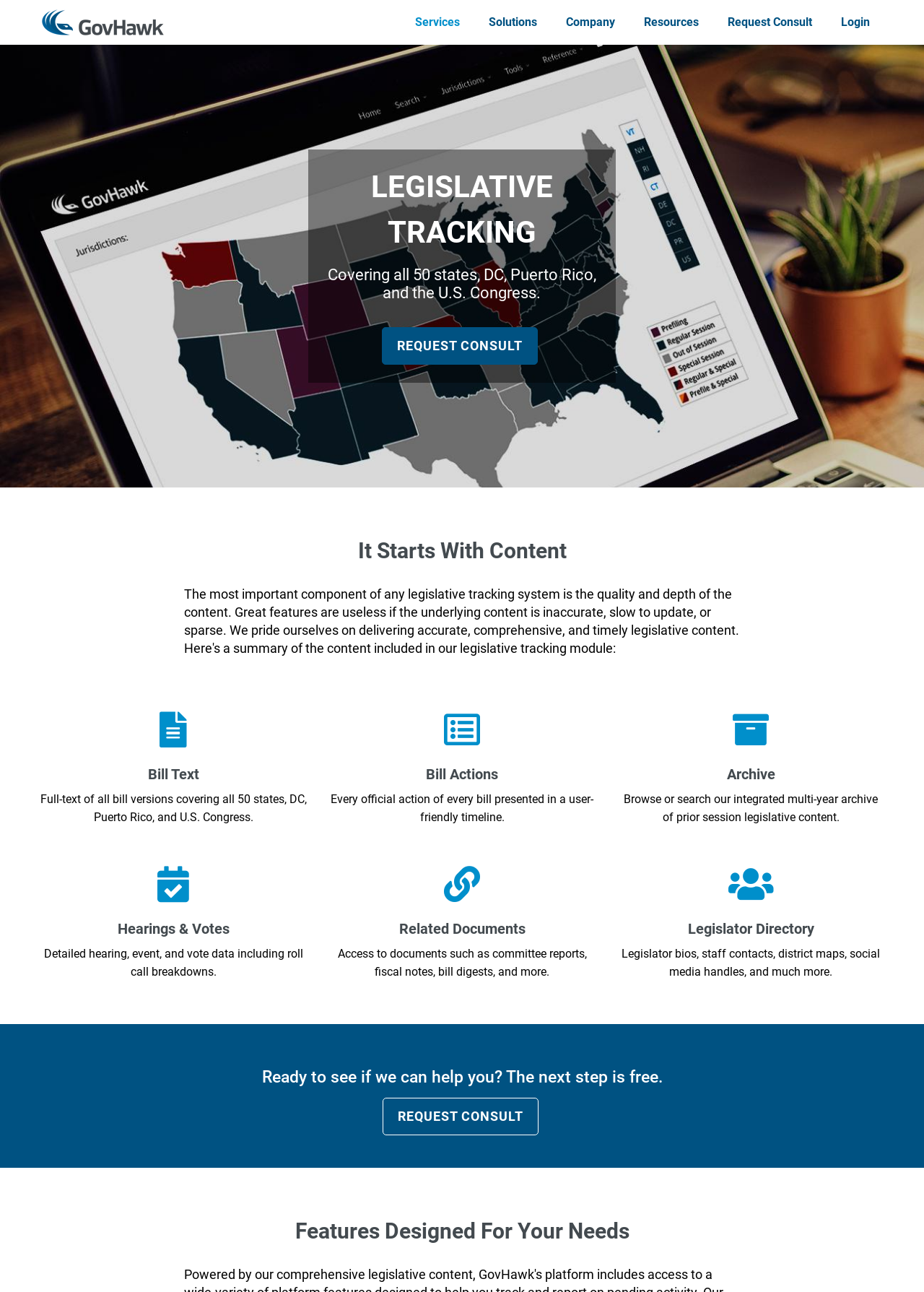What type of data is provided in the 'Bill Actions' section?
Examine the webpage screenshot and provide an in-depth answer to the question.

The webpage mentions 'Every official action of every bill presented in a user-friendly timeline.' which suggests that the 'Bill Actions' section provides a timeline of official actions taken on bills.